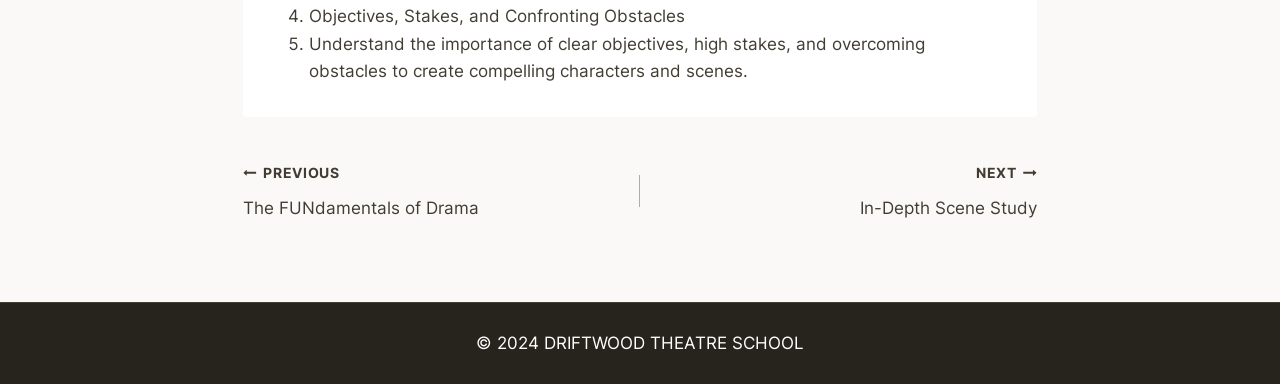What is the purpose of clear objectives, high stakes, and overcoming obstacles?
Please provide a comprehensive answer based on the contents of the image.

I read the static text element that describes the importance of clear objectives, high stakes, and overcoming obstacles, and it mentions that it is to create compelling characters and scenes.